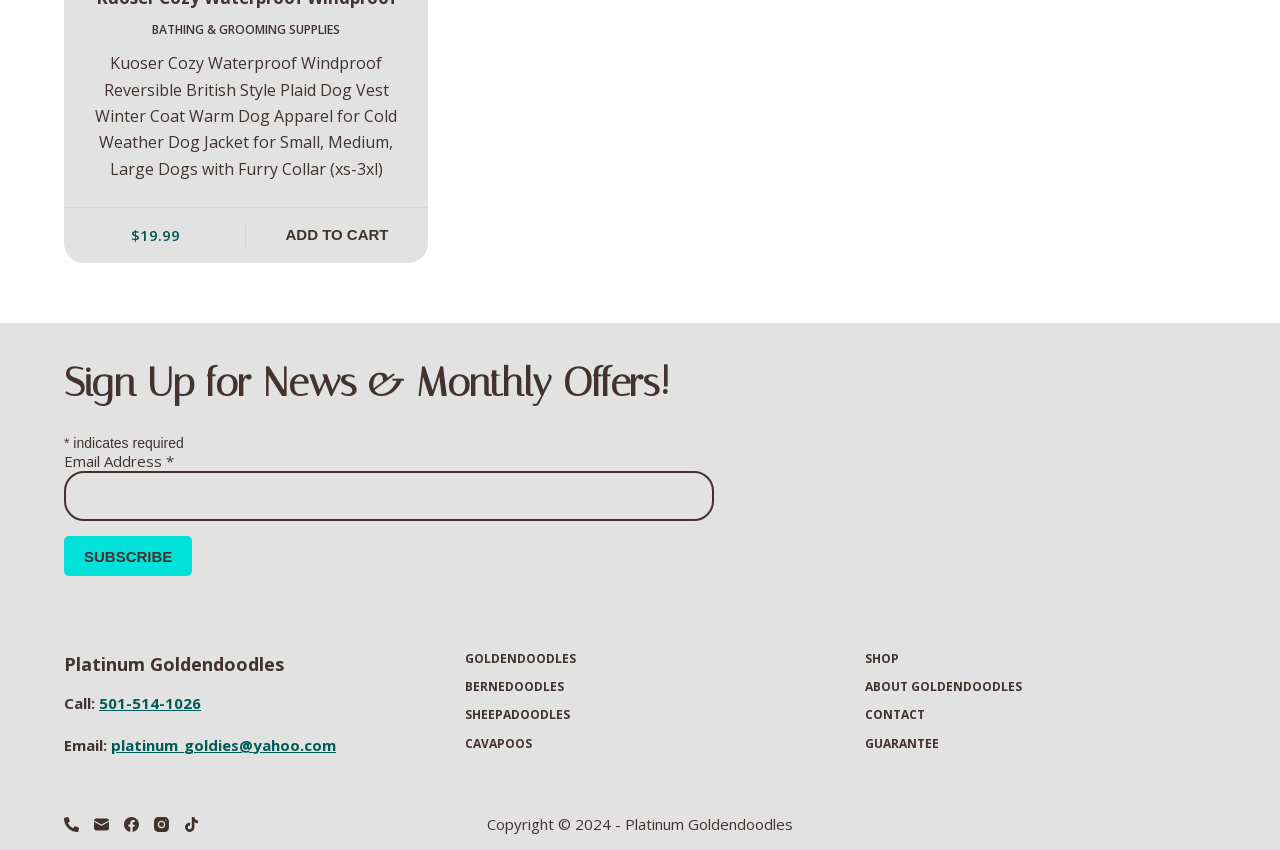Pinpoint the bounding box coordinates of the element that must be clicked to accomplish the following instruction: "Subscribe to newsletter". The coordinates should be in the format of four float numbers between 0 and 1, i.e., [left, top, right, bottom].

[0.05, 0.631, 0.15, 0.678]